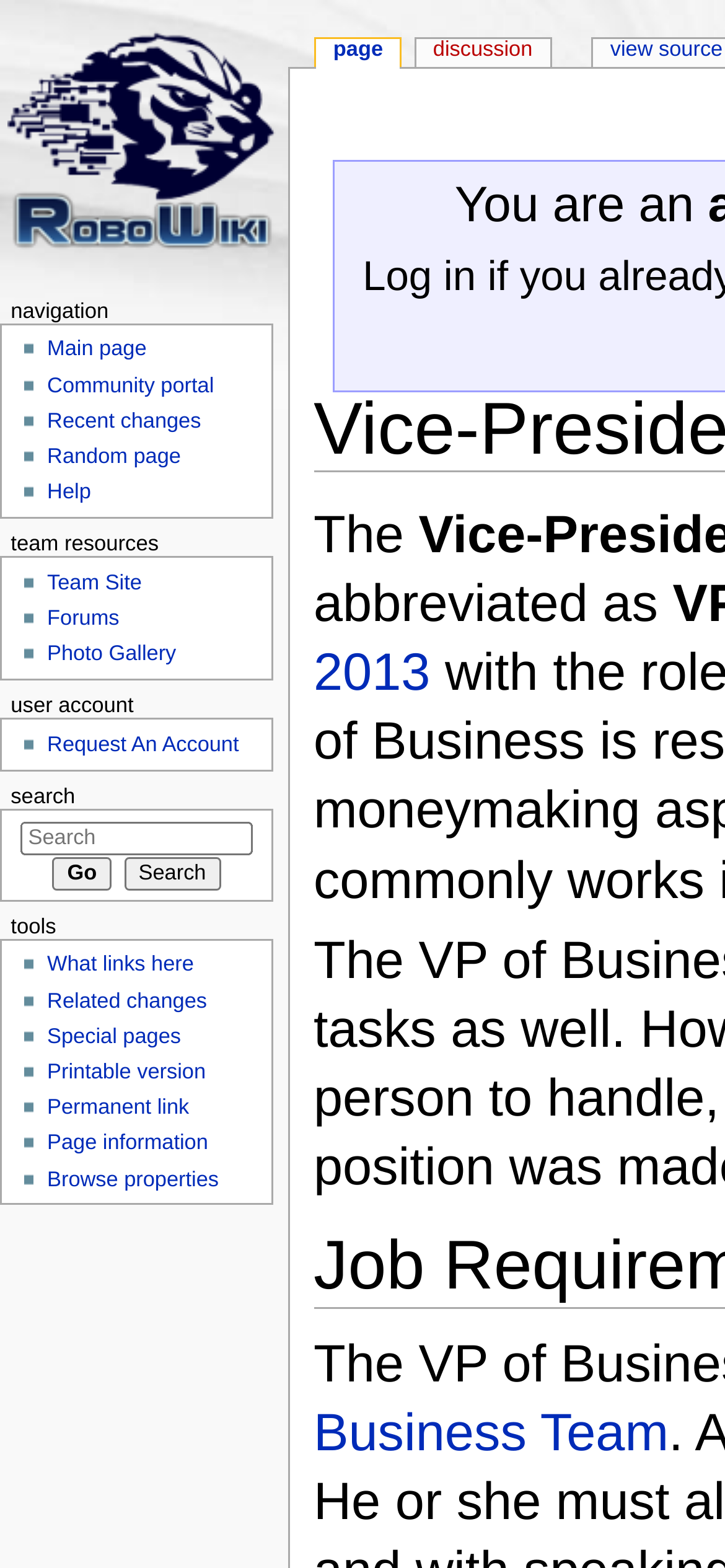What is the third item in the team resources section?
From the image, respond using a single word or phrase.

Forums